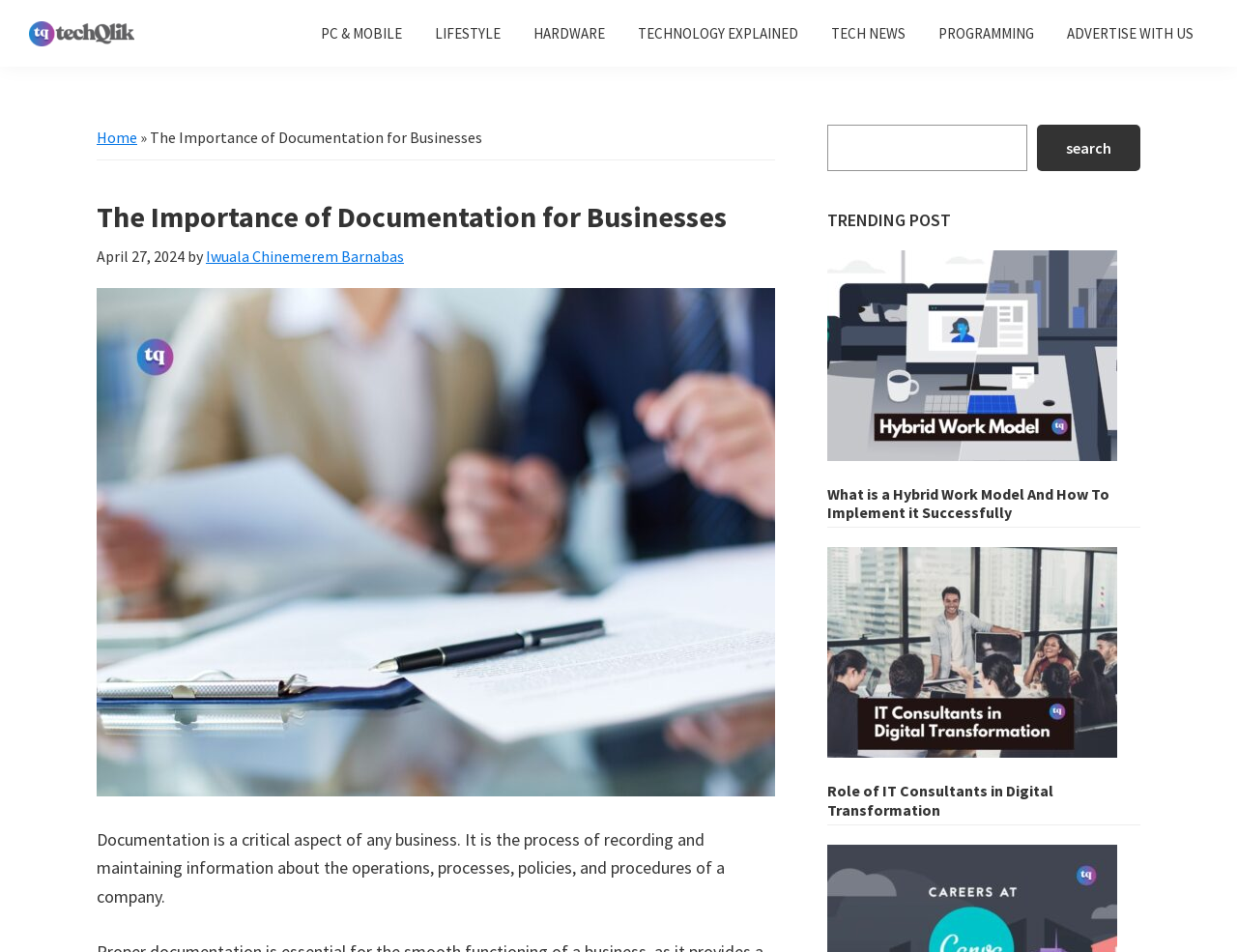Extract the bounding box coordinates of the UI element described: "search". Provide the coordinates in the format [left, top, right, bottom] with values ranging from 0 to 1.

[0.838, 0.131, 0.922, 0.18]